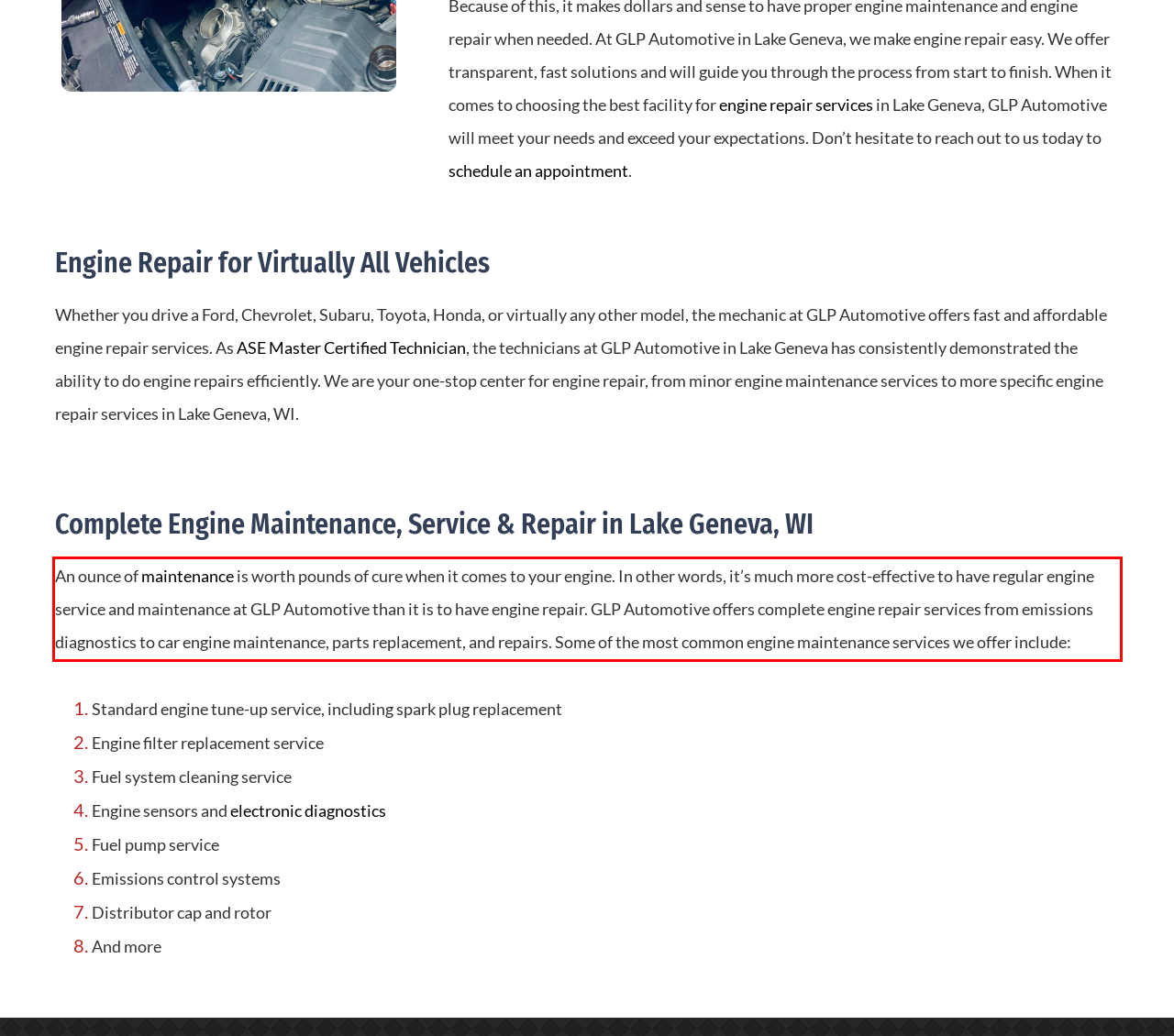Please extract the text content within the red bounding box on the webpage screenshot using OCR.

An ounce of maintenance is worth pounds of cure when it comes to your engine. In other words, it’s much more cost-effective to have regular engine service and maintenance at GLP Automotive than it is to have engine repair. GLP Automotive offers complete engine repair services from emissions diagnostics to car engine maintenance, parts replacement, and repairs. Some of the most common engine maintenance services we offer include: